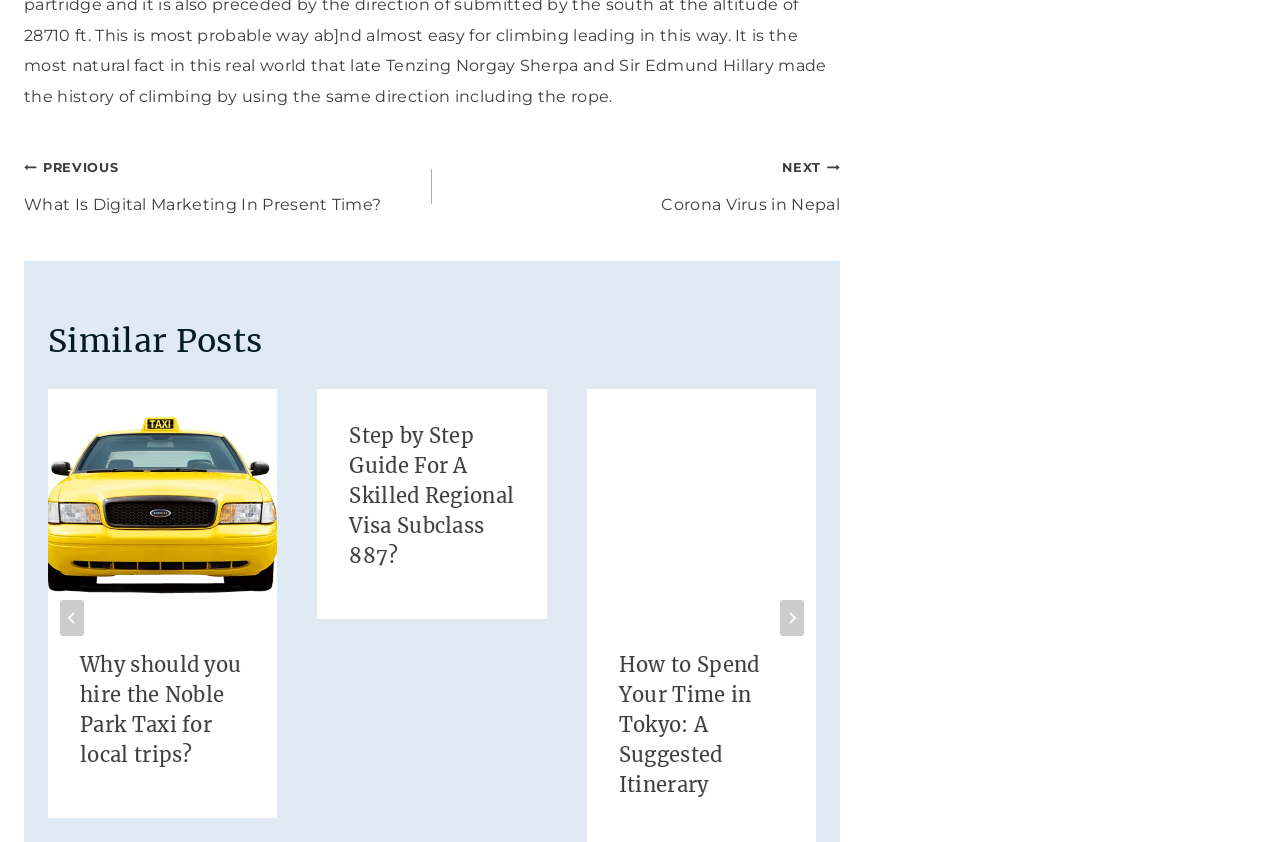Find the bounding box coordinates of the clickable region needed to perform the following instruction: "Click on 'Why should you hire the Noble Park Taxi for local trips?'". The coordinates should be provided as four float numbers between 0 and 1, i.e., [left, top, right, bottom].

[0.038, 0.462, 0.217, 0.734]